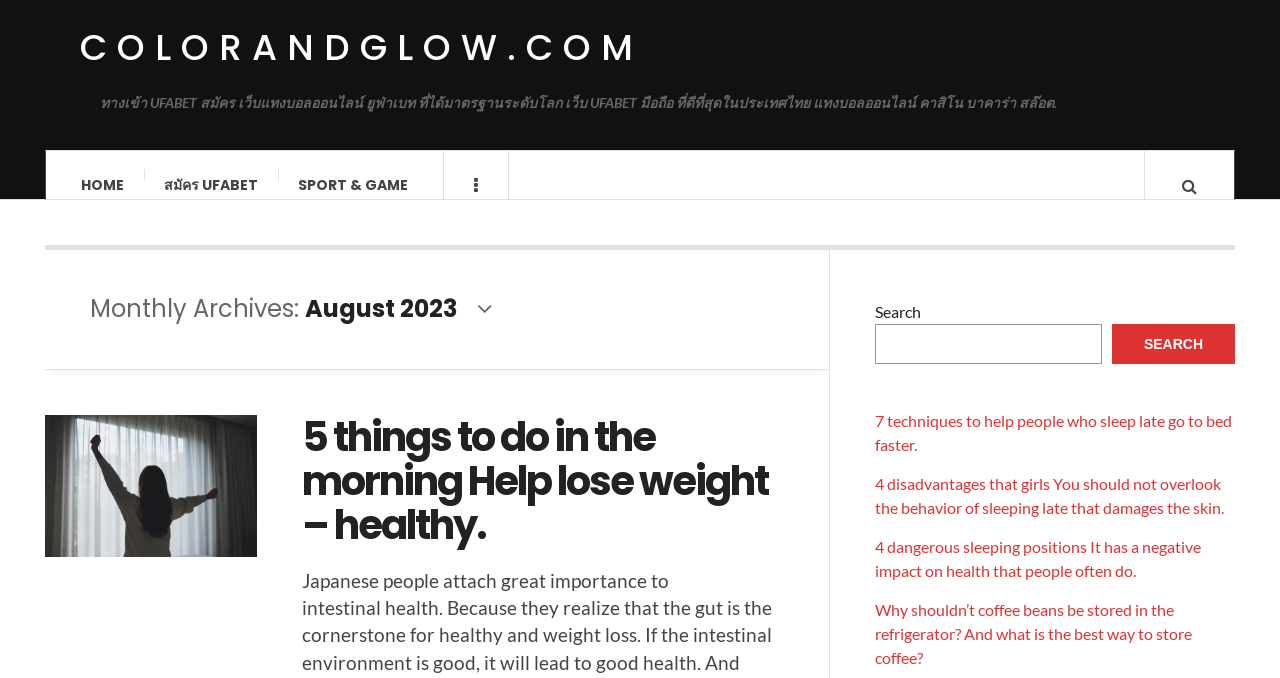Please answer the following question using a single word or phrase: 
What is the website's name?

COLORANDGLOW.COM